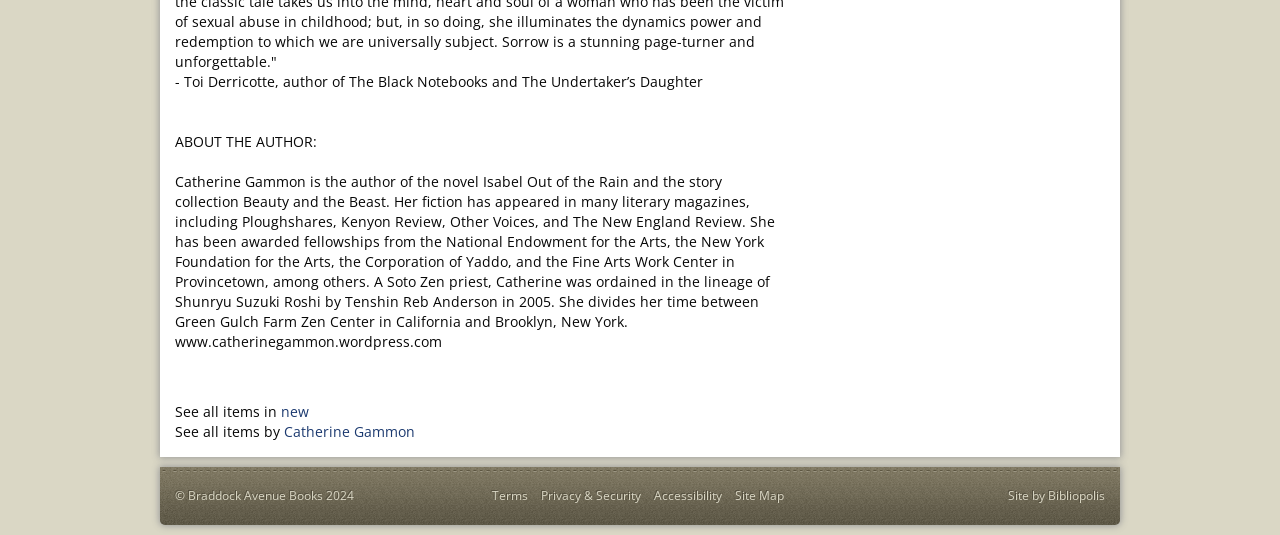Please provide the bounding box coordinate of the region that matches the element description: new. Coordinates should be in the format (top-left x, top-left y, bottom-right x, bottom-right y) and all values should be between 0 and 1.

[0.22, 0.751, 0.241, 0.787]